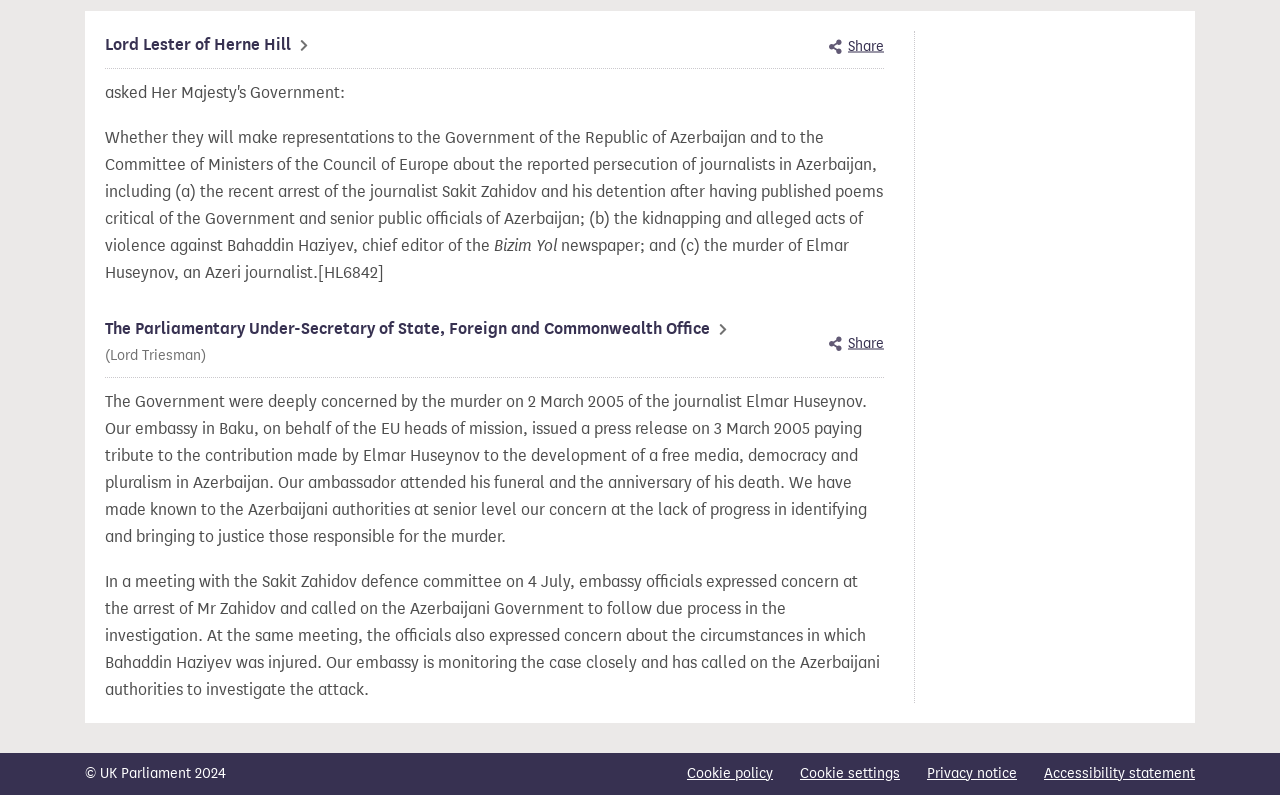Locate the bounding box for the described UI element: "Share this specific contribution". Ensure the coordinates are four float numbers between 0 and 1, formatted as [left, top, right, bottom].

[0.648, 0.044, 0.691, 0.072]